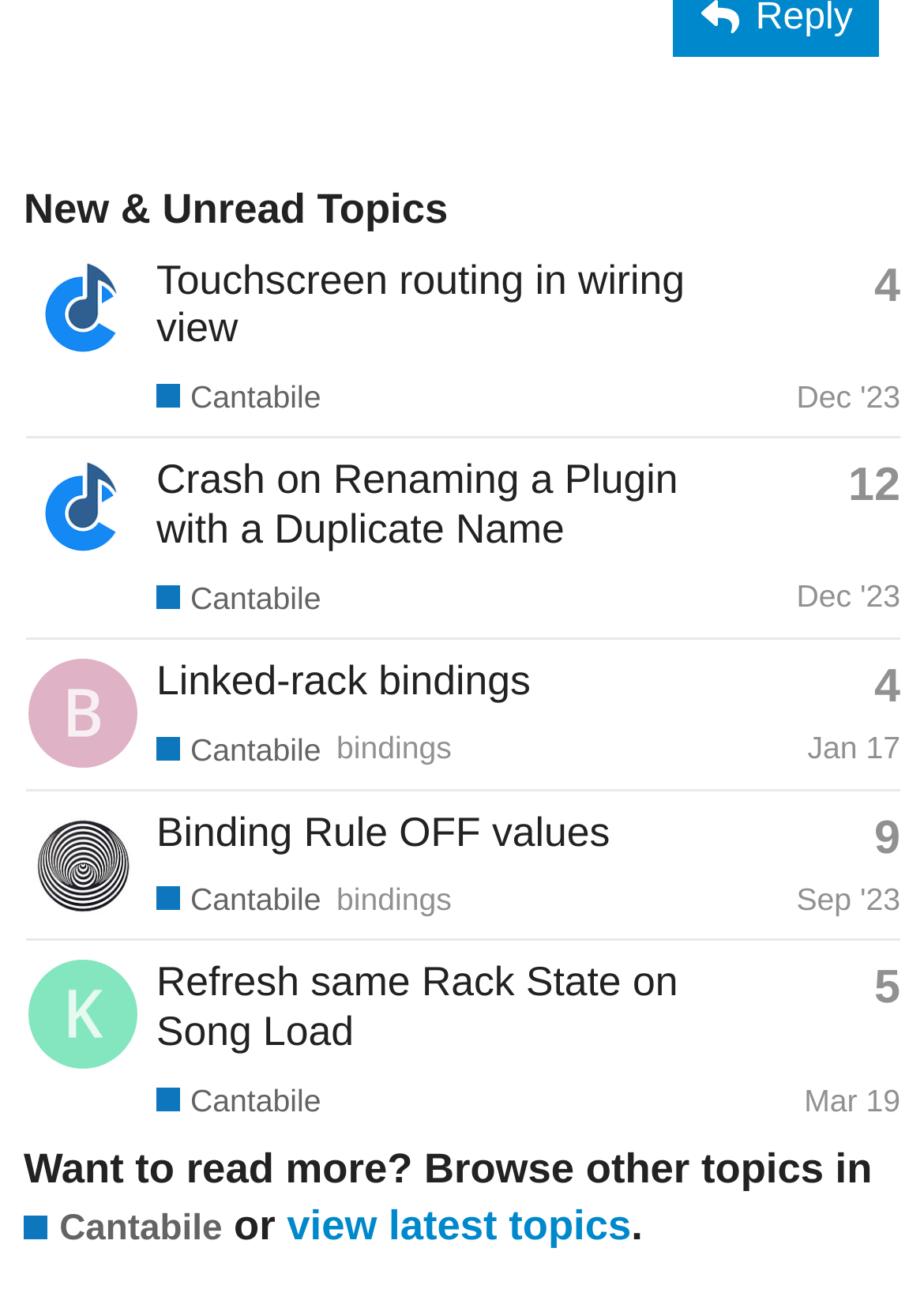Identify the bounding box coordinates for the region to click in order to carry out this instruction: "Check profile of 'brad'". Provide the coordinates using four float numbers between 0 and 1, formatted as [left, top, right, bottom].

[0.028, 0.222, 0.151, 0.253]